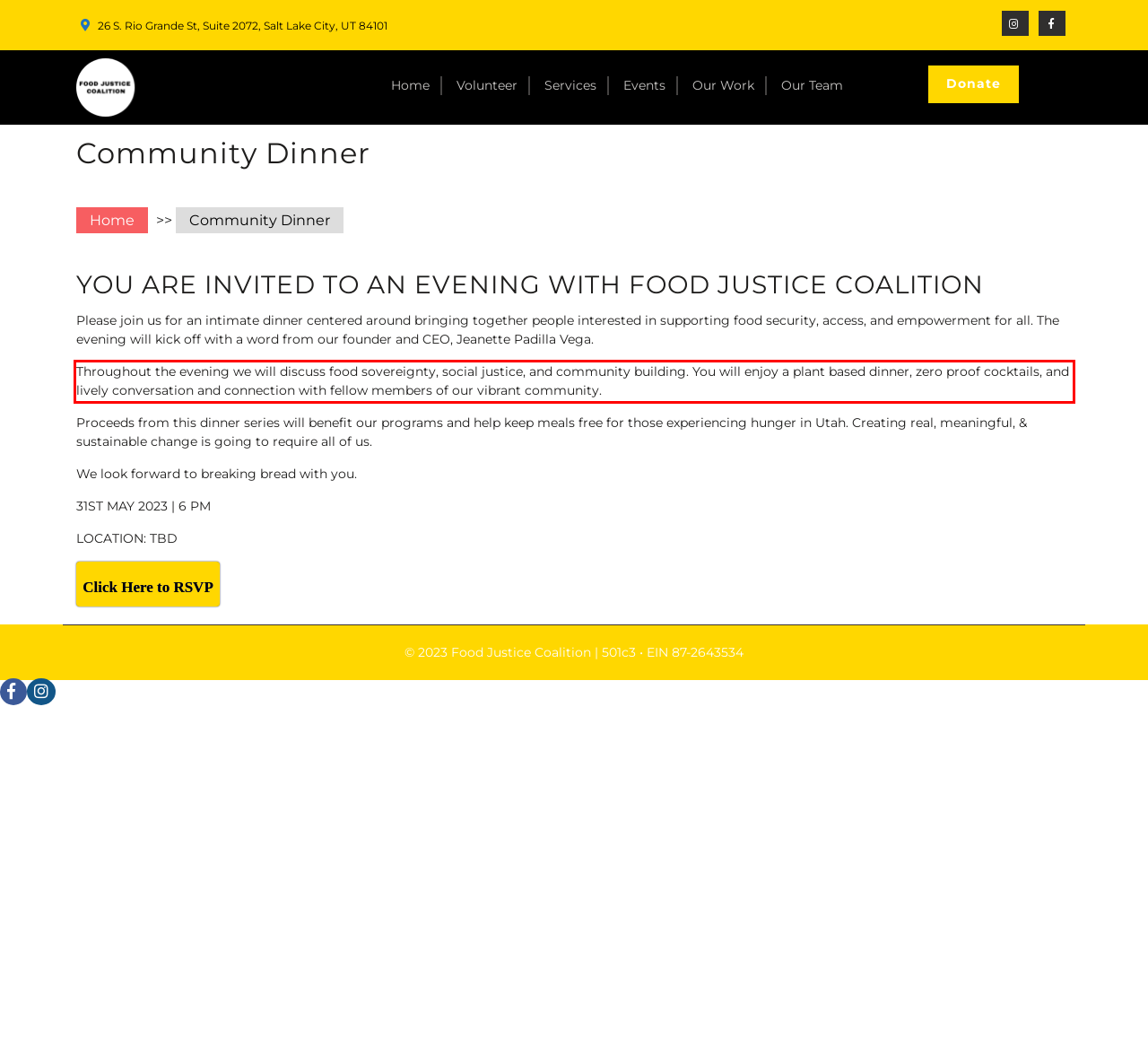Given a screenshot of a webpage containing a red rectangle bounding box, extract and provide the text content found within the red bounding box.

Throughout the evening we will discuss food sovereignty, social justice, and community building. You will enjoy a plant based dinner, zero proof cocktails, and lively conversation and connection with fellow members of our vibrant community.